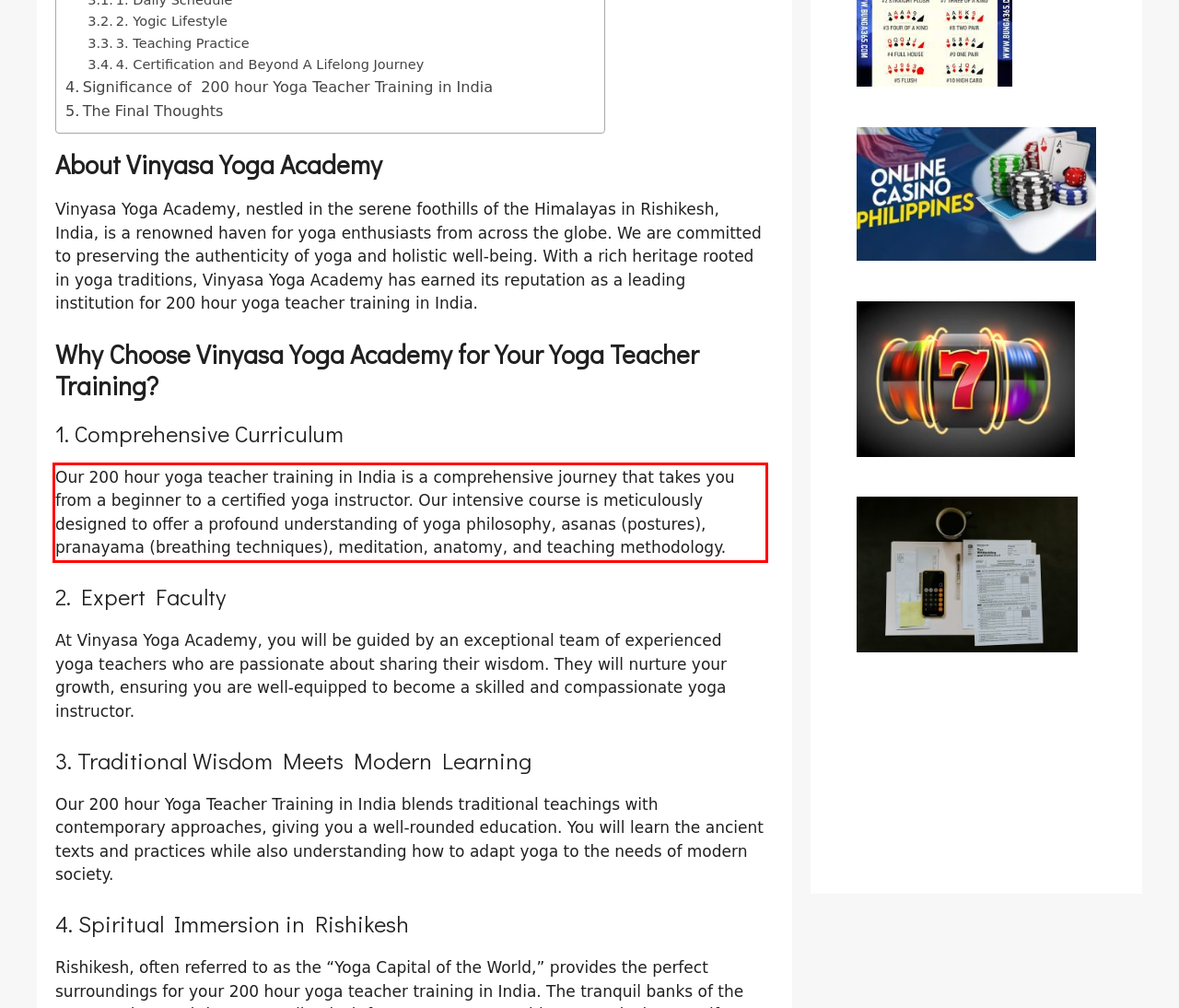Look at the screenshot of the webpage, locate the red rectangle bounding box, and generate the text content that it contains.

Our 200 hour yoga teacher training in India is a comprehensive journey that takes you from a beginner to a certified yoga instructor. Our intensive course is meticulously designed to offer a profound understanding of yoga philosophy, asanas (postures), pranayama (breathing techniques), meditation, anatomy, and teaching methodology.